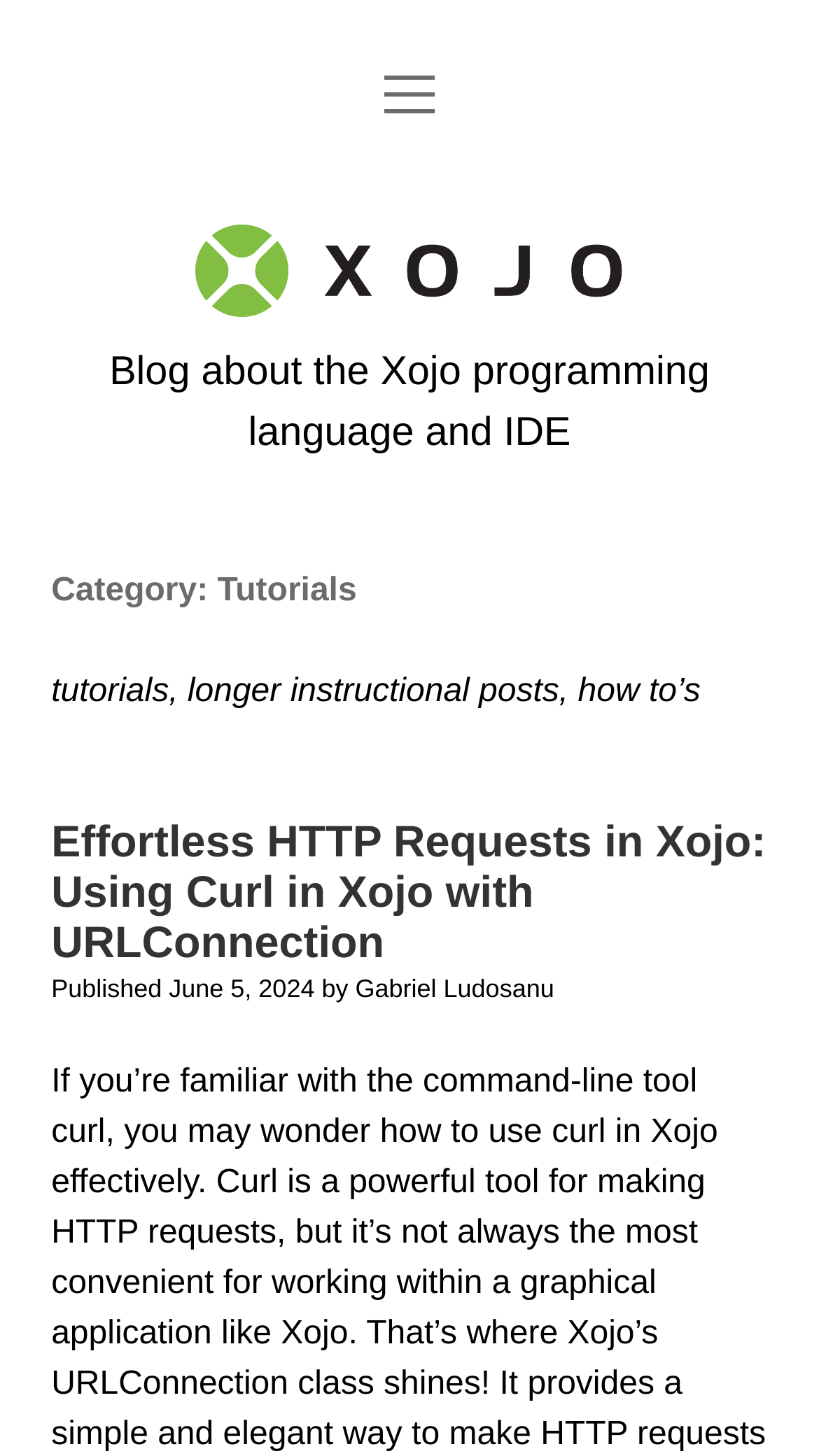Respond to the question below with a single word or phrase:
What is the title of the first blog post?

Effortless HTTP Requests in Xojo